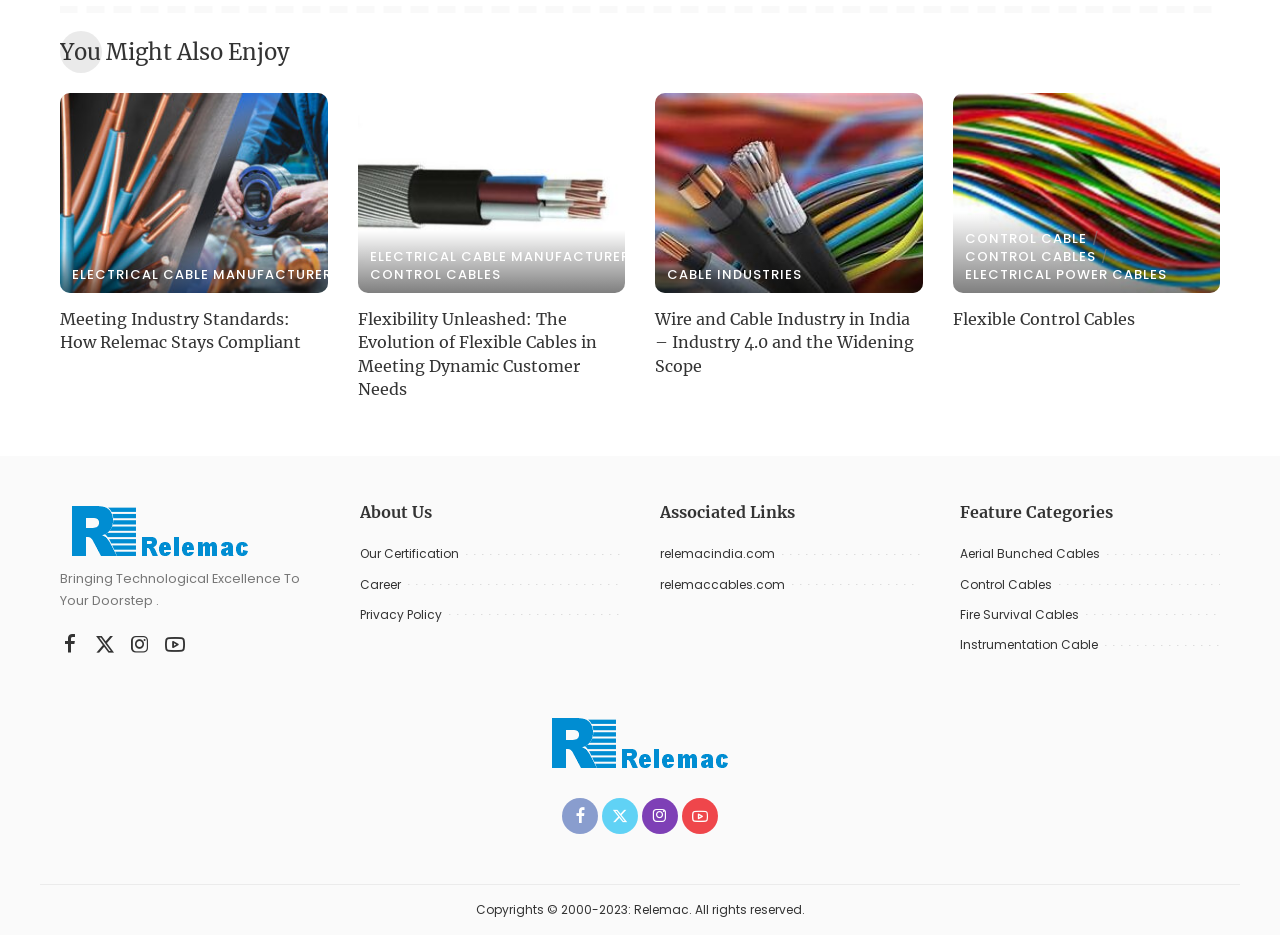What type of cables are mentioned?
Look at the image and respond with a one-word or short-phrase answer.

Electrical cables, control cables, flexible cables